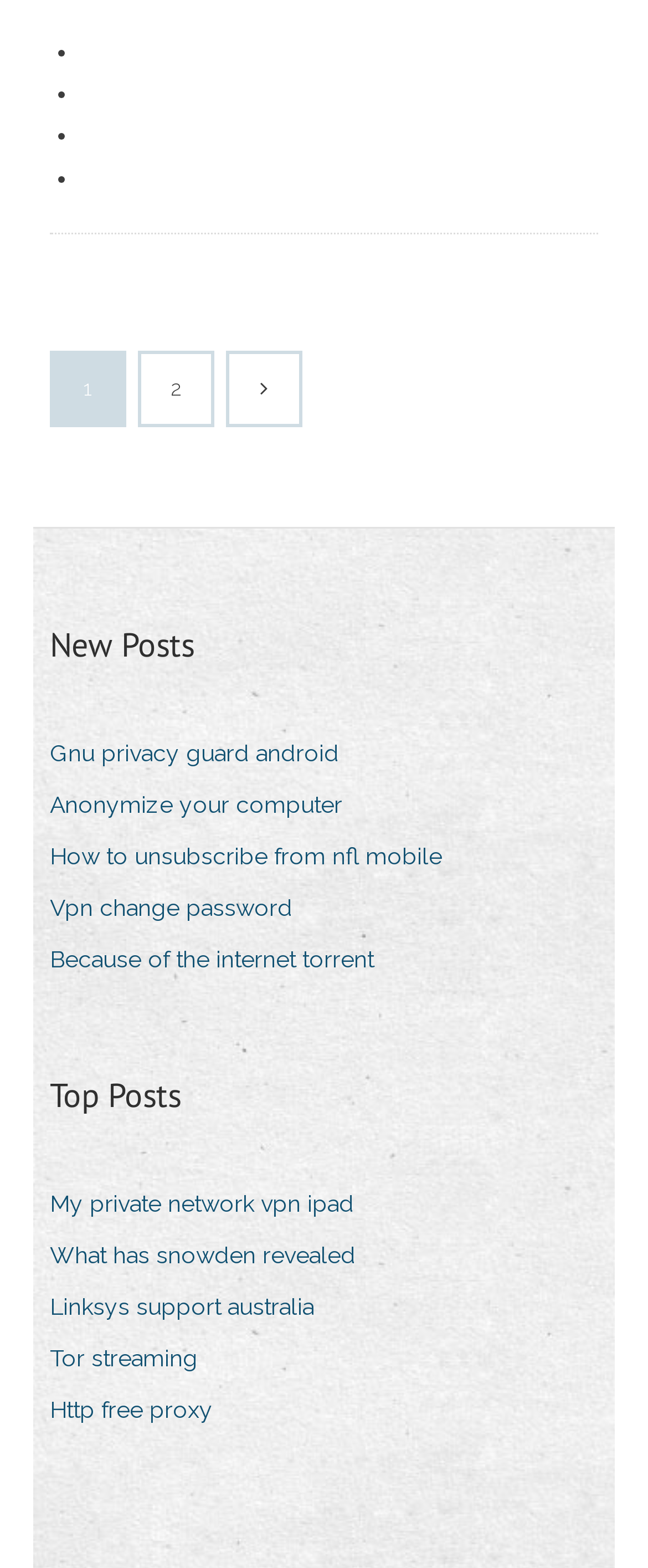Identify the bounding box of the HTML element described as: "My private network vpn ipad".

[0.077, 0.753, 0.585, 0.782]